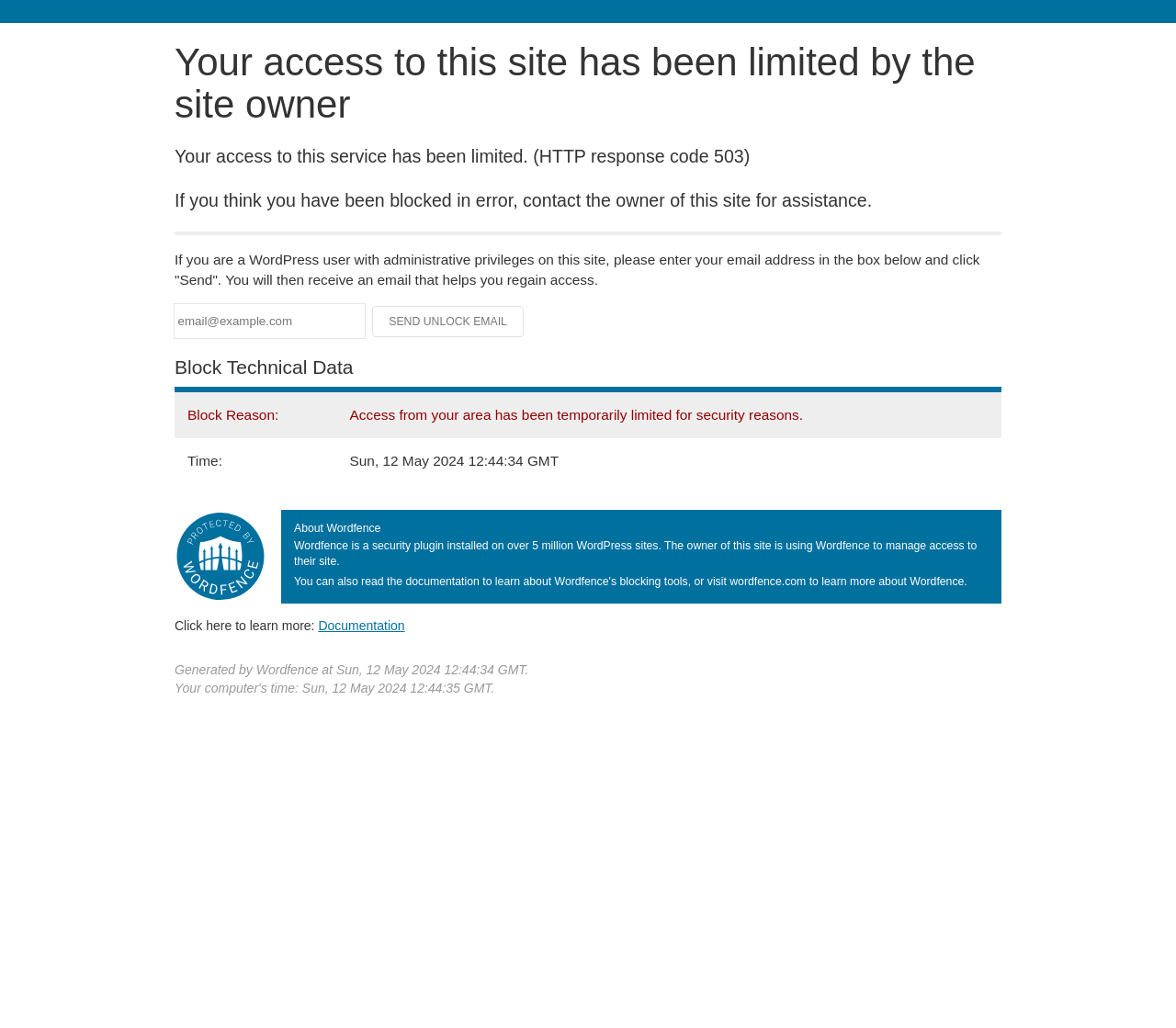Answer the question in one word or a short phrase:
What is the current status of the 'Send Unlock Email' button?

Disabled